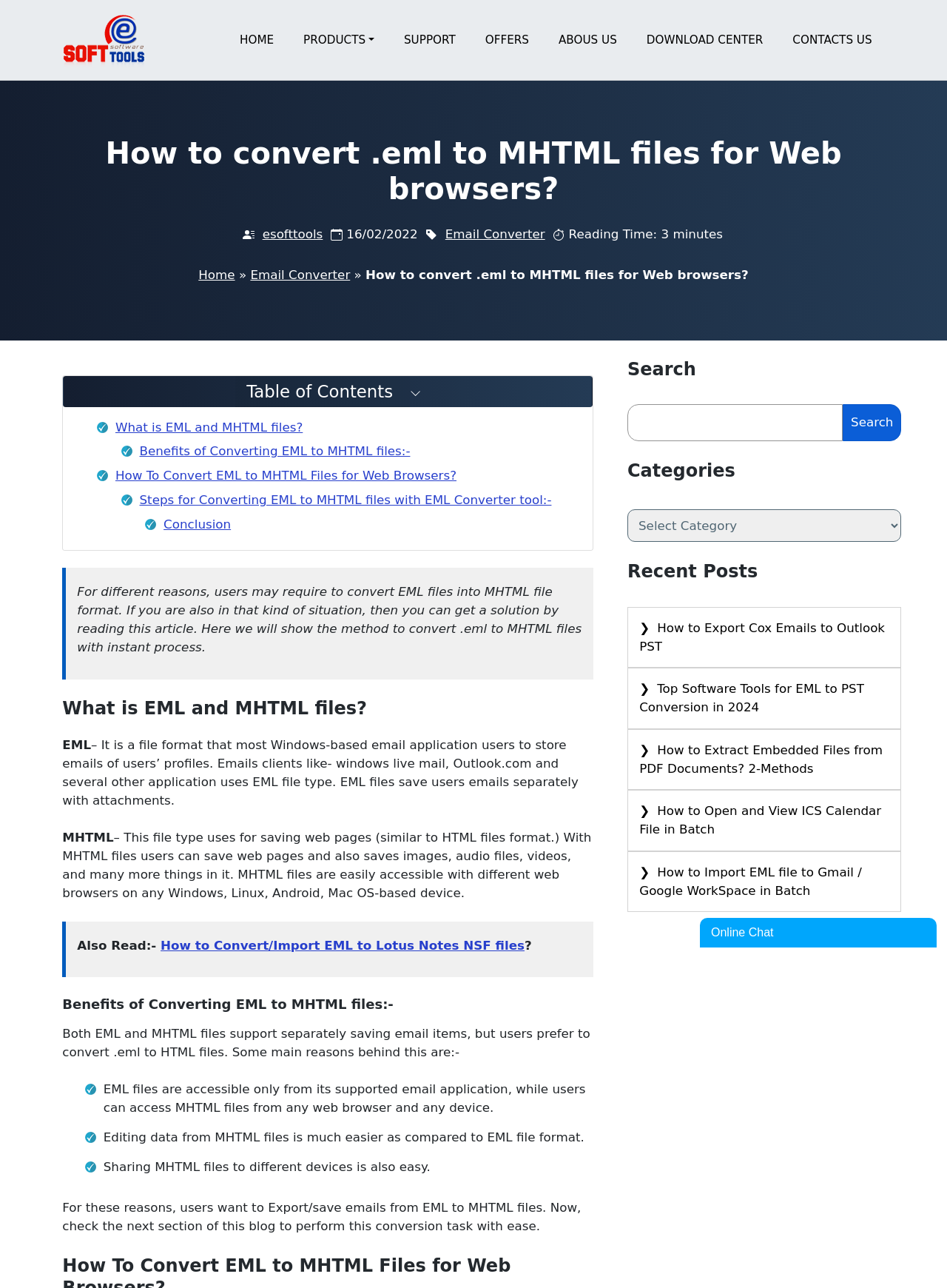Why do users prefer to convert EML to MHTML files?
Answer the question in a detailed and comprehensive manner.

As mentioned on the webpage, users prefer to convert EML to MHTML files because MHTML files can be accessed from any web browser and any device, and editing data from MHTML files is much easier as compared to EML file format.